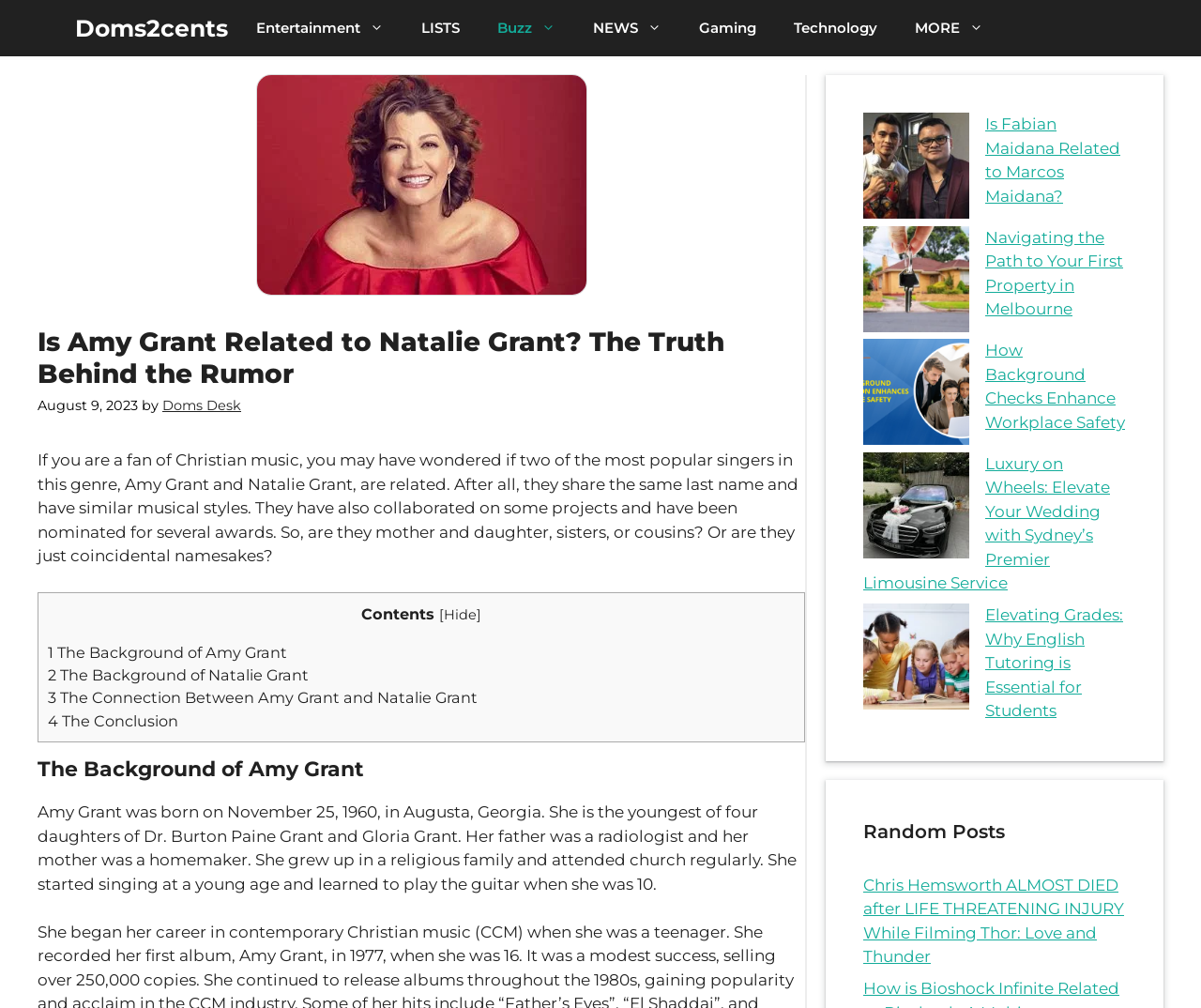Please identify the bounding box coordinates of the element that needs to be clicked to perform the following instruction: "Read the article about Amy Grant's background".

[0.031, 0.797, 0.663, 0.886]